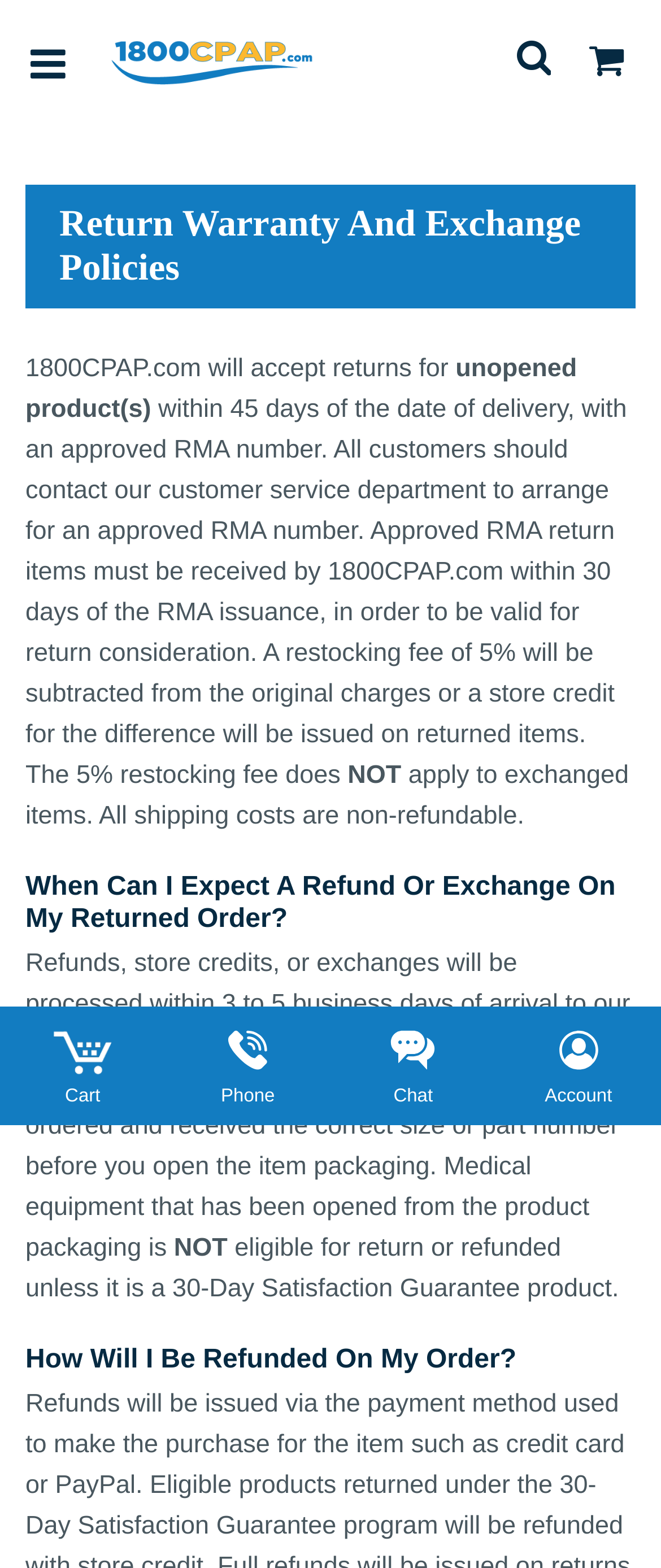Give a detailed explanation of the elements present on the webpage.

The webpage is about the return policy of 1800CPAP.com. At the top left, there is a button with an icon and a link to the website's homepage, accompanied by the website's logo. On the top right, there are two more buttons, one with a search icon and another with a cart icon.

The main content of the webpage is divided into three sections, each with a heading. The first section, "Return Warranty And Exchange Policies", explains the return policy, stating that unopened products can be returned within 45 days of delivery with an approved RMA number. The section also outlines the restocking fee and the process for returning items.

Below this section, there is a heading "When Can I Expect A Refund Or Exchange On My Returned Order?" which explains the timeframe for processing refunds, store credits, or exchanges. This section also emphasizes the importance of ordering the correct size or part number before opening the item packaging.

The third section, "How Will I Be Refunded On My Order?", is located at the bottom of the page and explains how refunds will be processed. Above this section, there are four links to the cart, phone, chat, and account, each accompanied by an icon.

Throughout the webpage, there are several blocks of text that provide detailed information about the return policy, refund process, and exchange procedures.